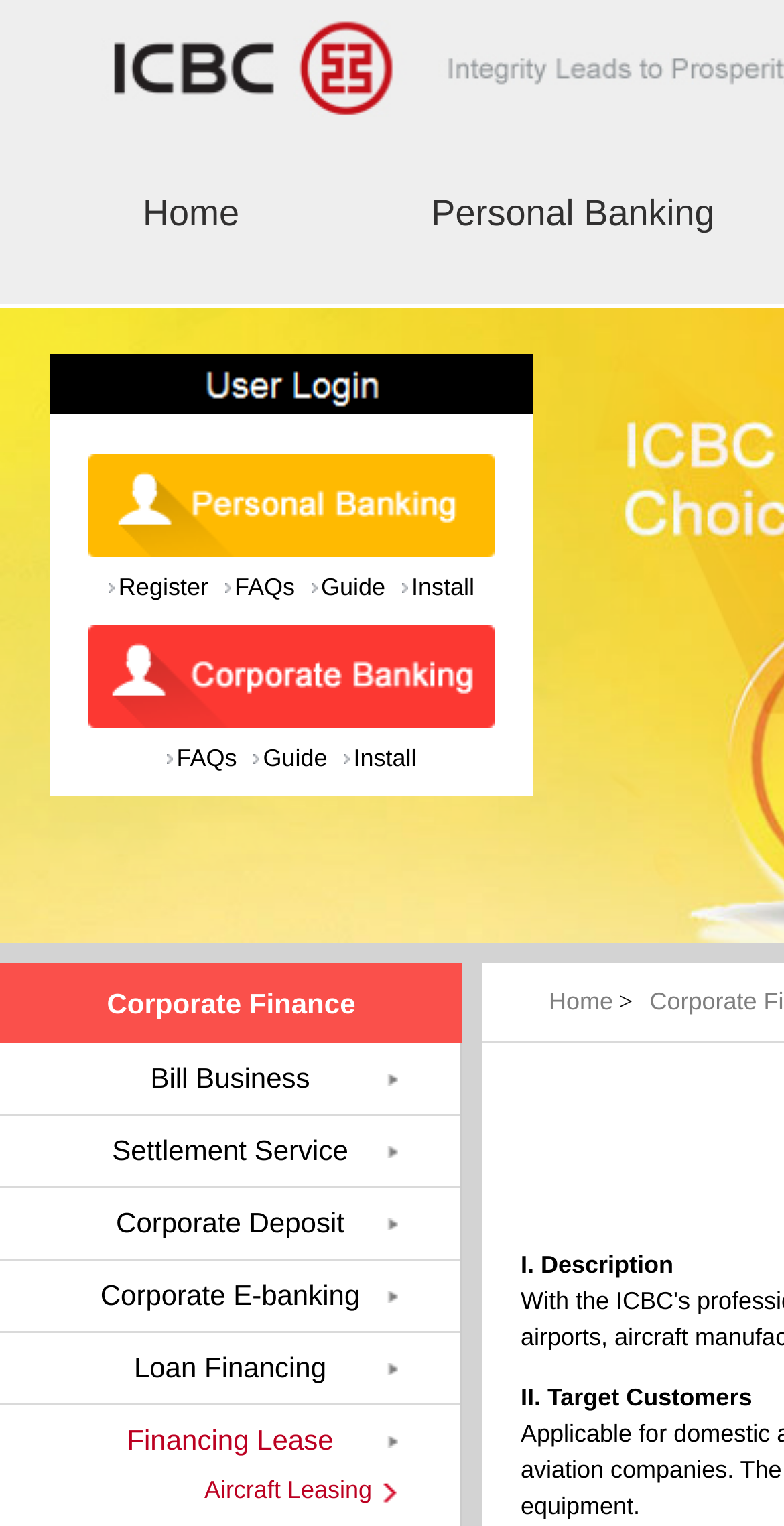Please locate the bounding box coordinates of the region I need to click to follow this instruction: "view FAQs".

[0.286, 0.373, 0.376, 0.397]